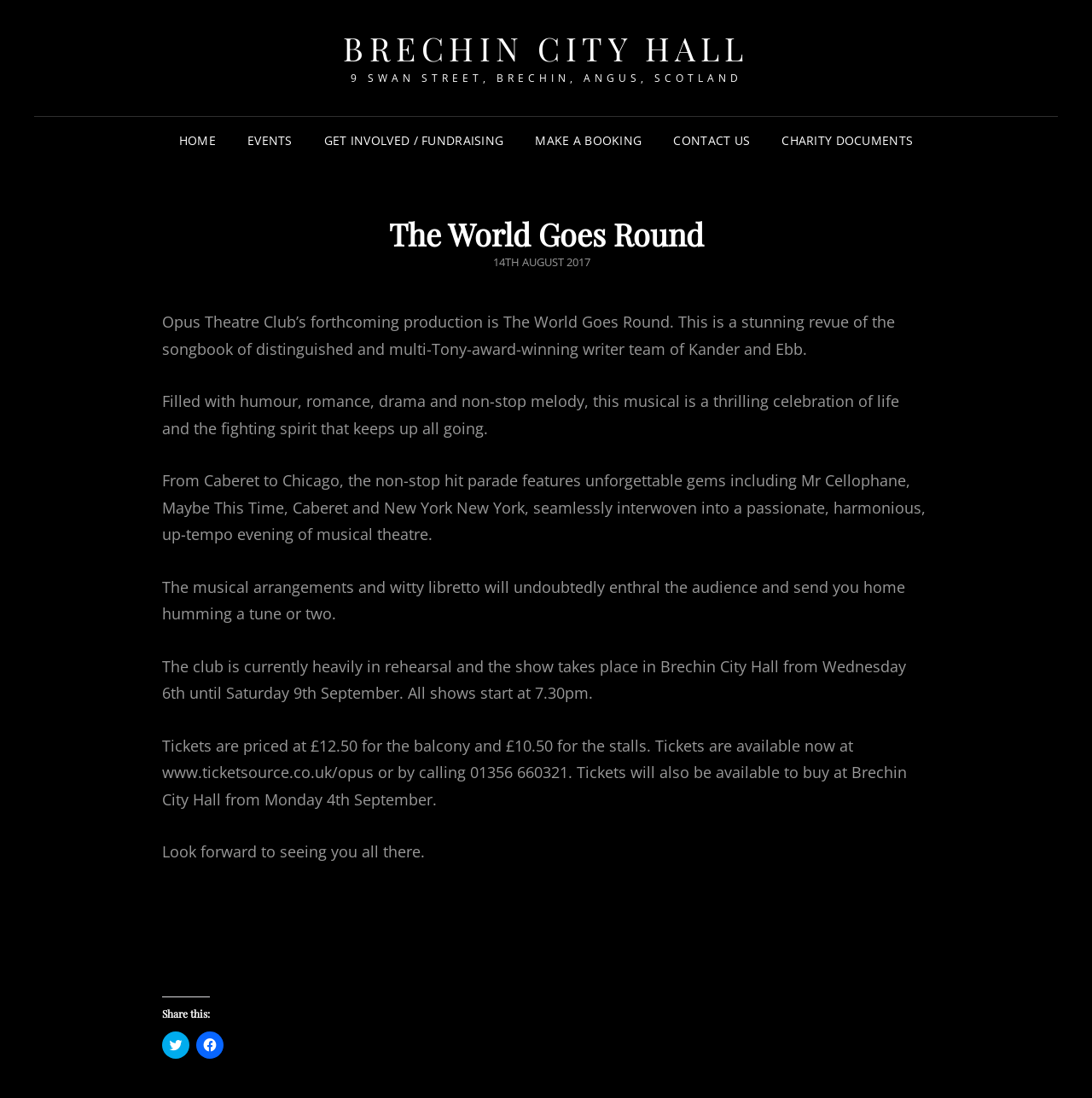Pinpoint the bounding box coordinates of the clickable area necessary to execute the following instruction: "Click on the 'HOME' link". The coordinates should be given as four float numbers between 0 and 1, namely [left, top, right, bottom].

[0.151, 0.106, 0.21, 0.15]